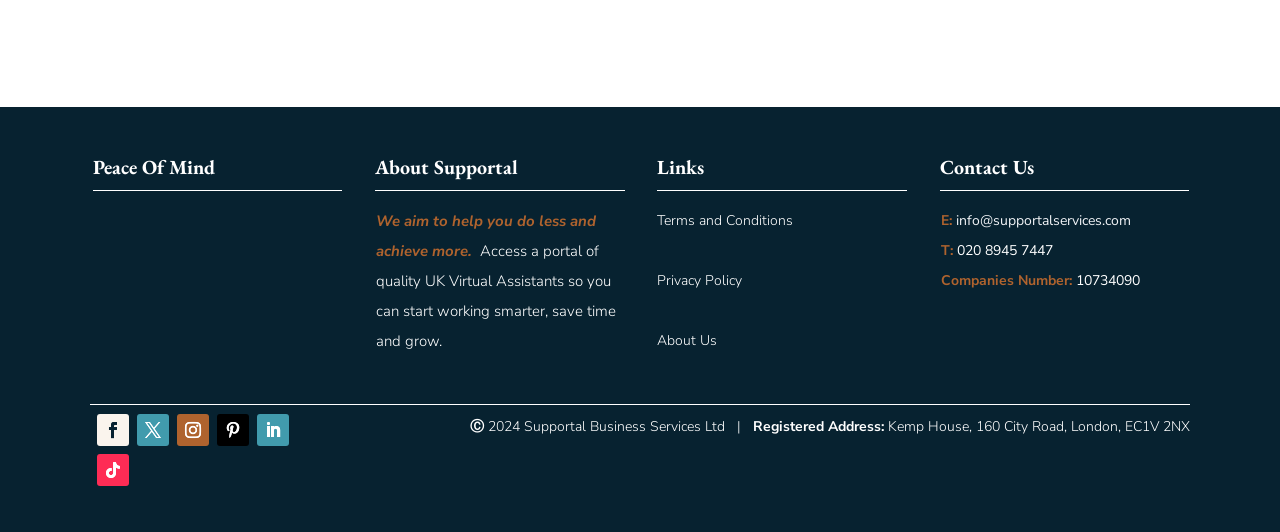Pinpoint the bounding box coordinates of the clickable area needed to execute the instruction: "Click on the Facebook link". The coordinates should be specified as four float numbers between 0 and 1, i.e., [left, top, right, bottom].

[0.075, 0.778, 0.1, 0.838]